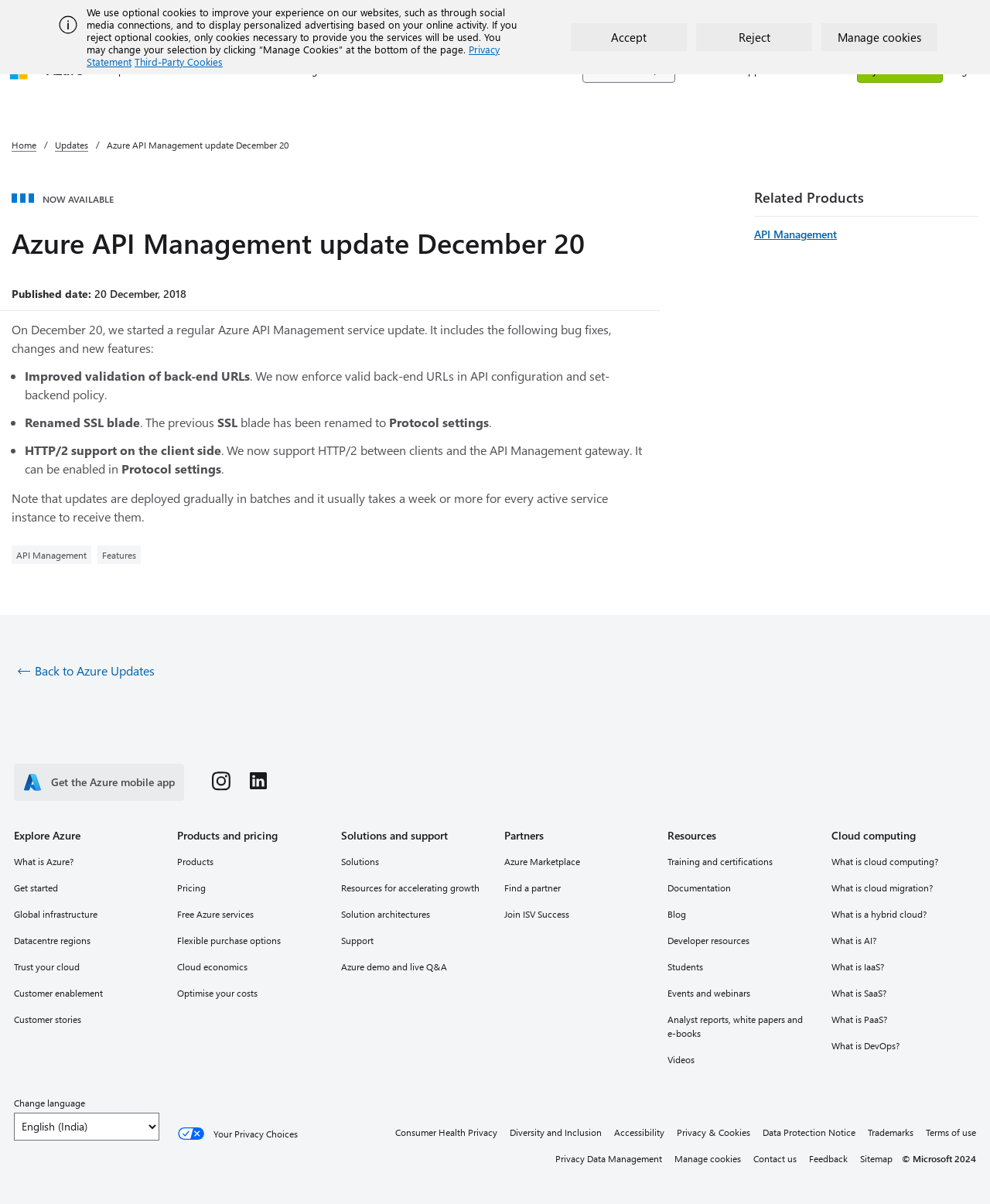Could you provide the bounding box coordinates for the portion of the screen to click to complete this instruction: "Get the Azure mobile app"?

[0.014, 0.635, 0.186, 0.665]